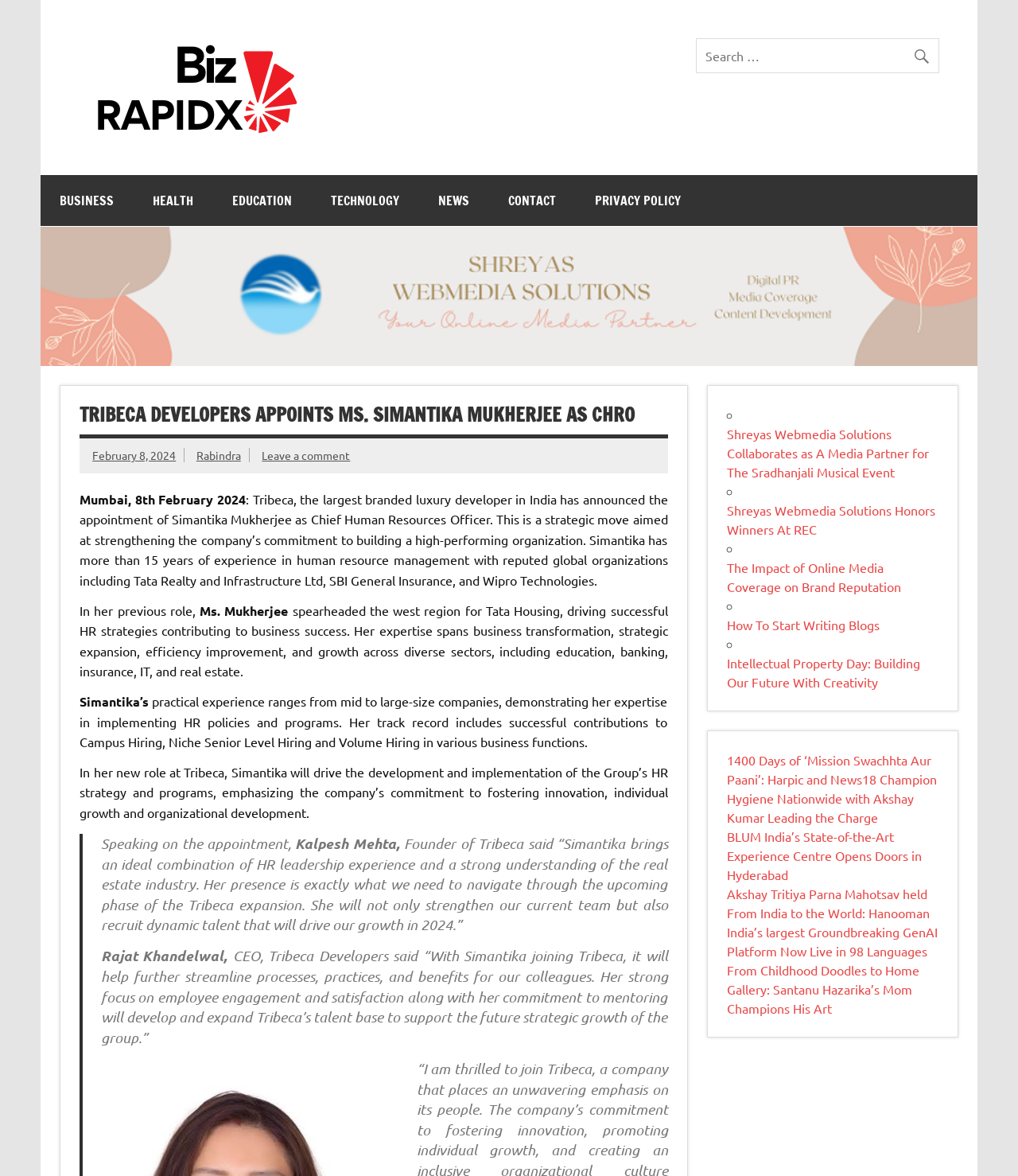Determine the primary headline of the webpage.

TRIBECA DEVELOPERS APPOINTS MS. SIMANTIKA MUKHERJEE AS CHRO